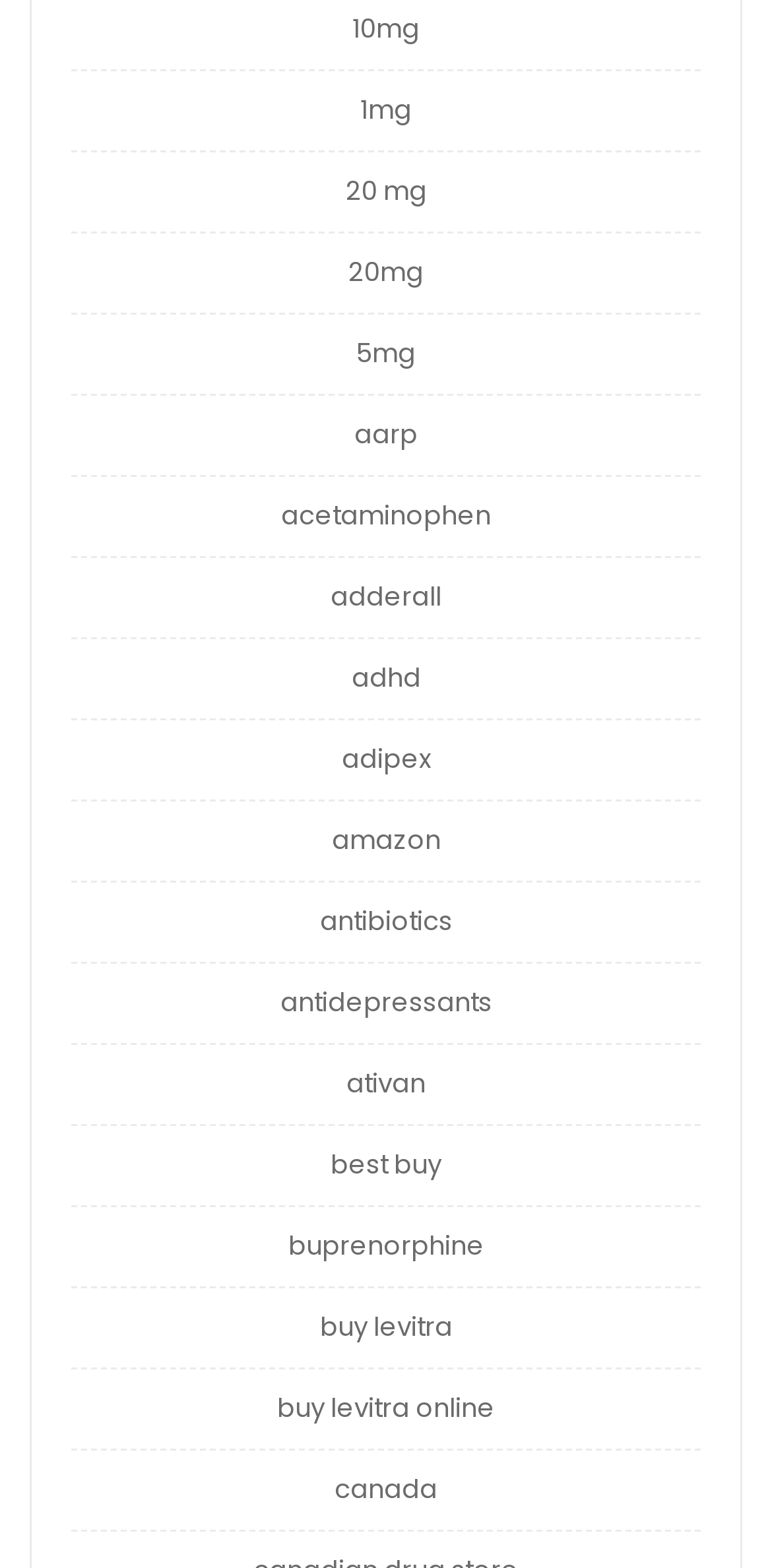How many links are there on the webpage?
Refer to the image and answer the question using a single word or phrase.

21